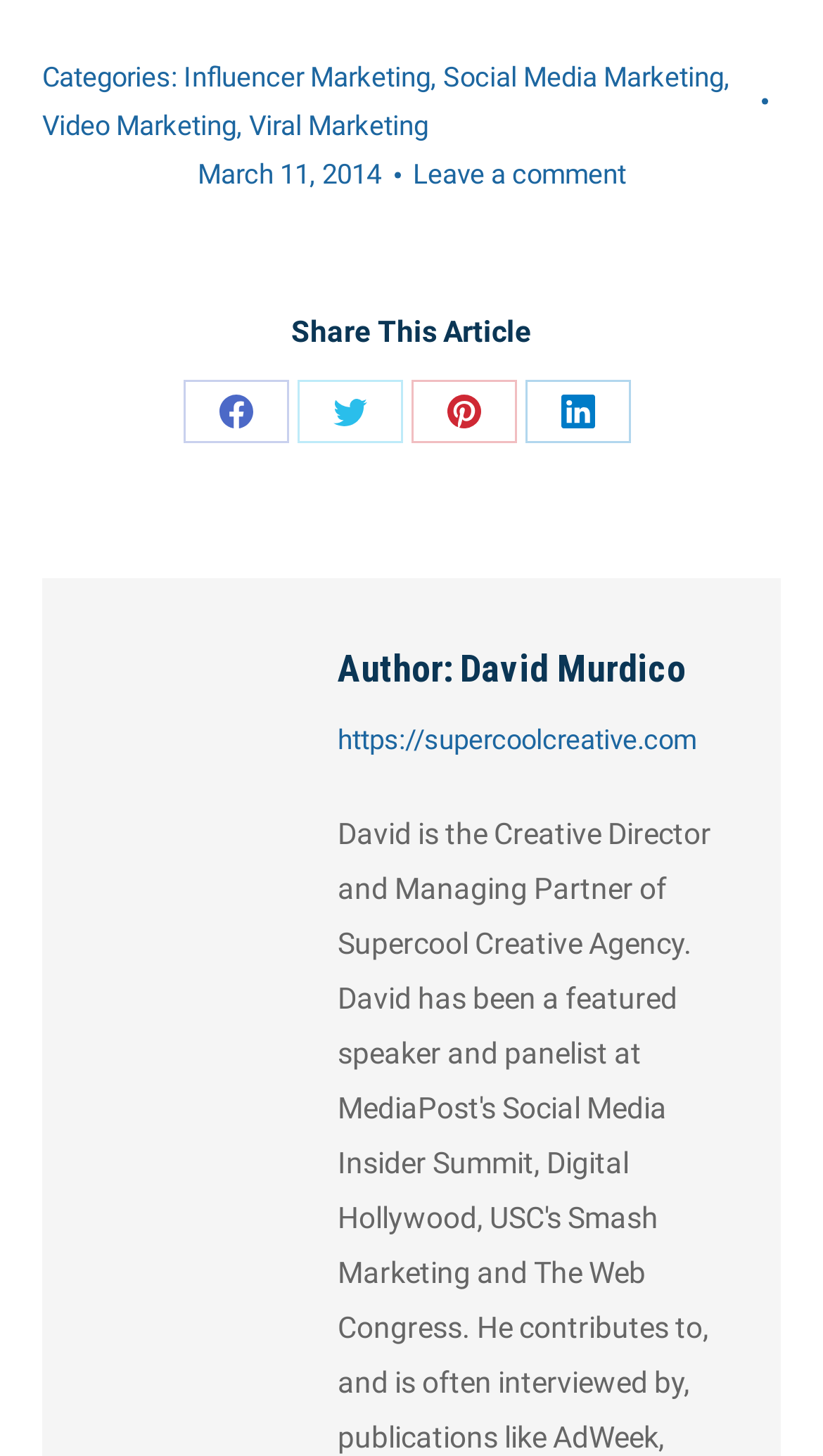Could you locate the bounding box coordinates for the section that should be clicked to accomplish this task: "Click on Share on Facebook".

[0.223, 0.261, 0.351, 0.304]